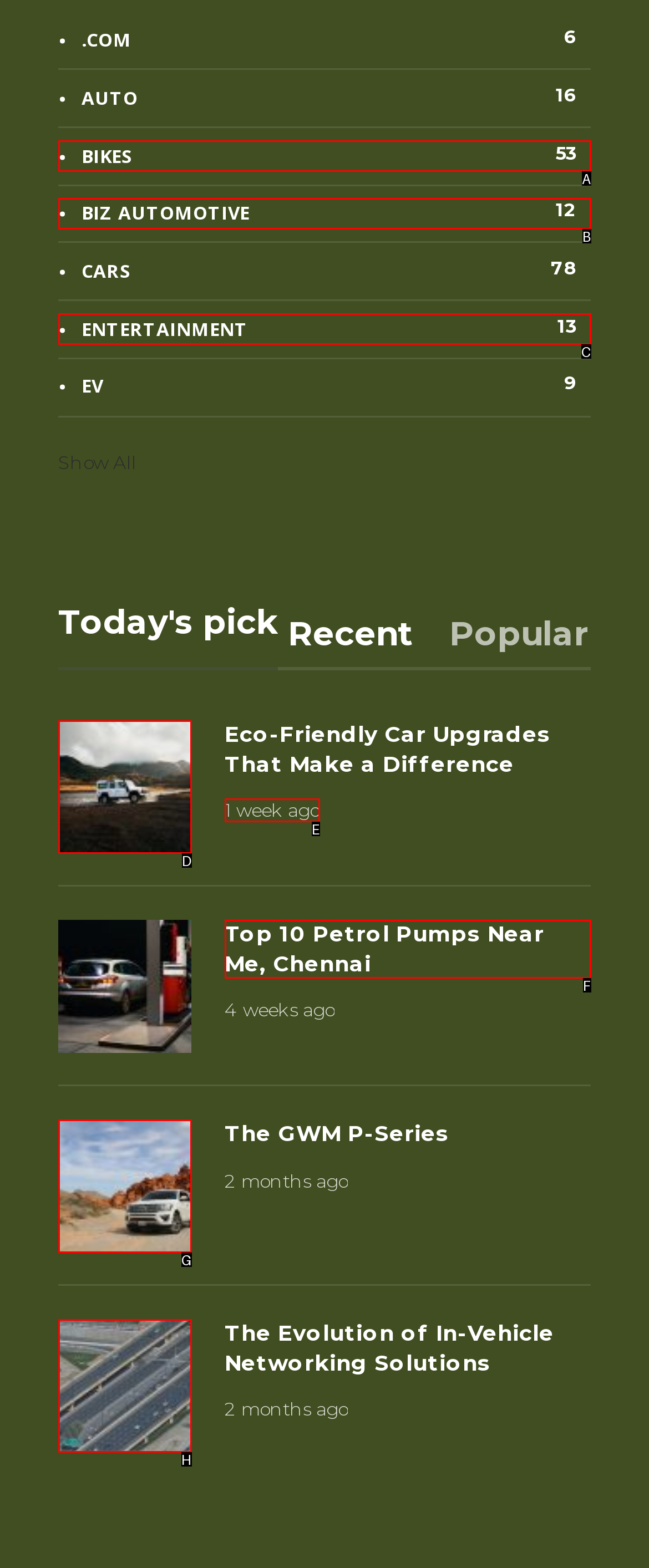Given the element description: Biz Automotive12, choose the HTML element that aligns with it. Indicate your choice with the corresponding letter.

B